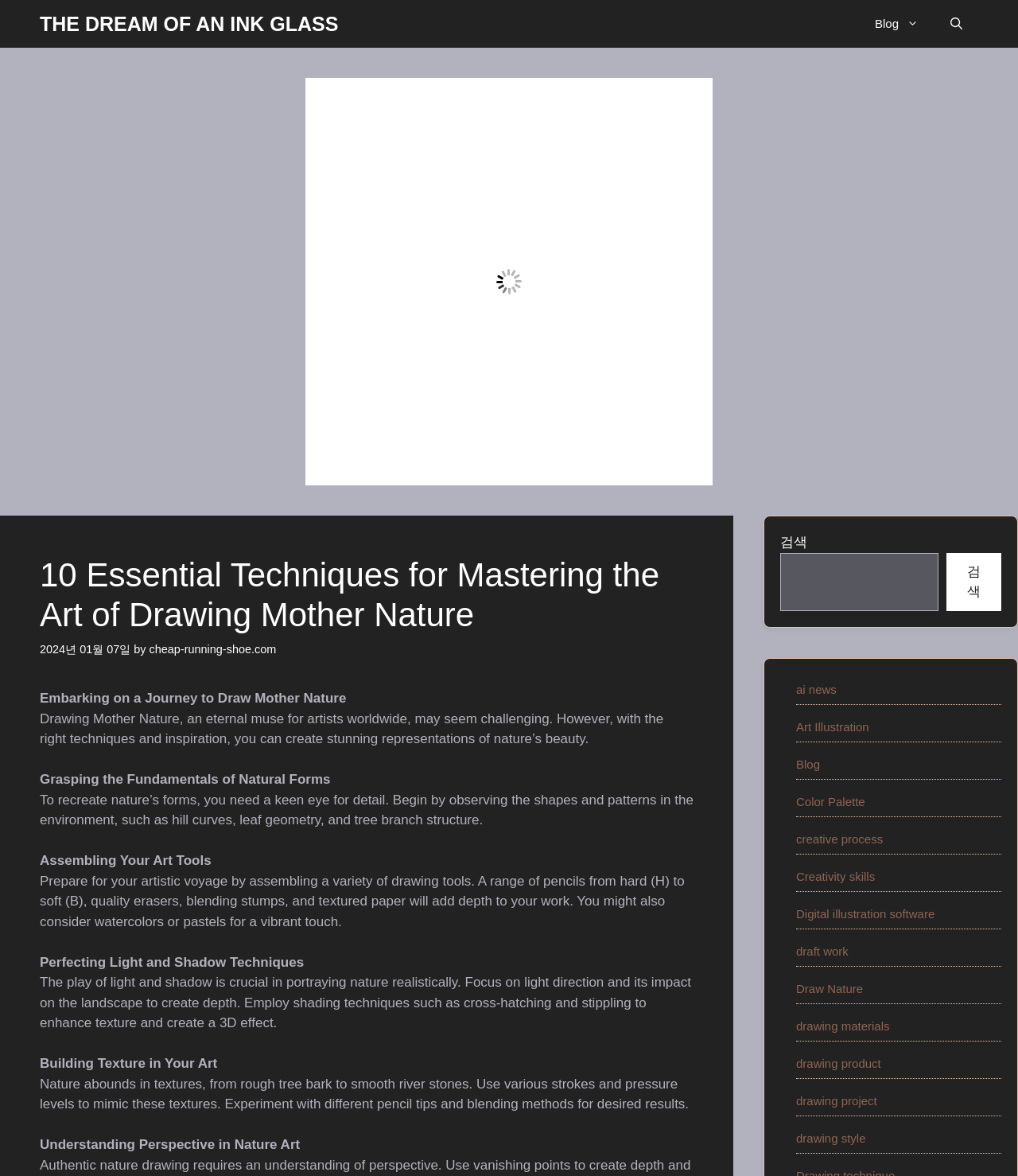What is the first technique mentioned for drawing Mother Nature?
Use the image to answer the question with a single word or phrase.

Grasping the Fundamentals of Natural Forms